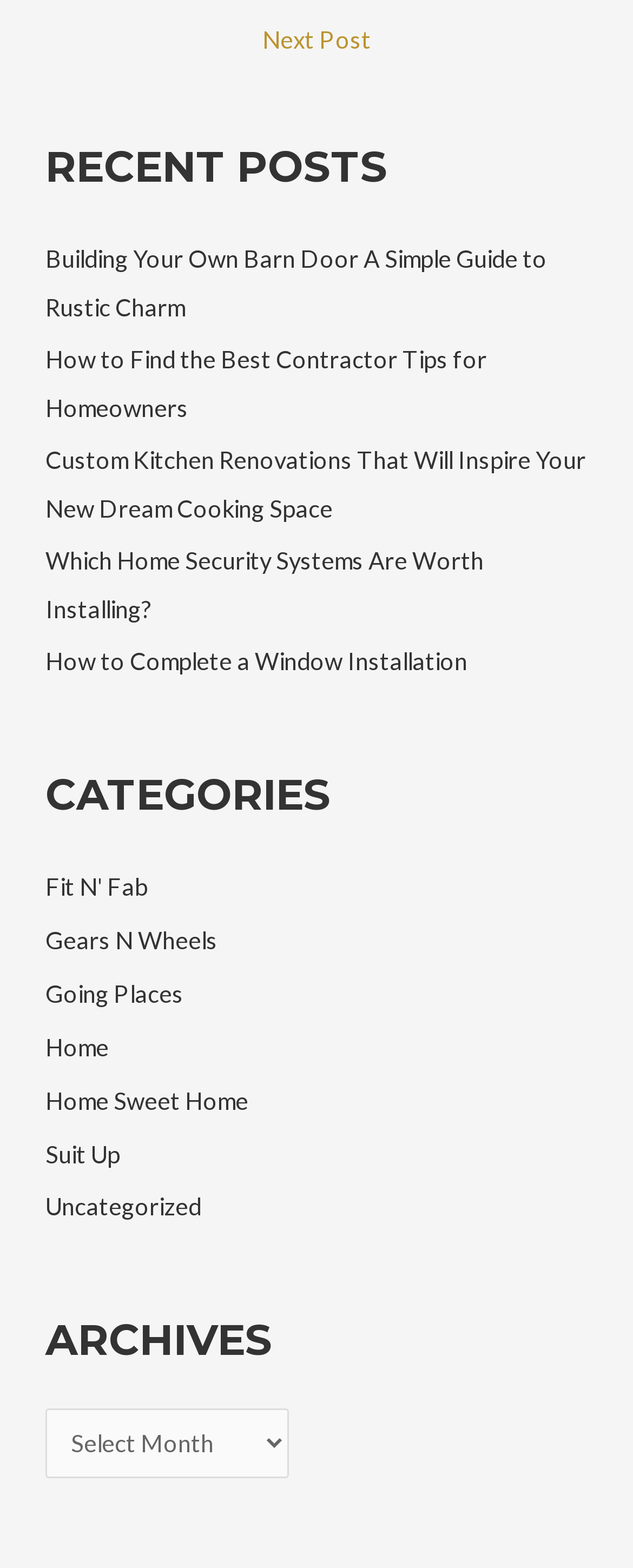What is the last archive listed?
Look at the image and respond with a one-word or short phrase answer.

Not specified